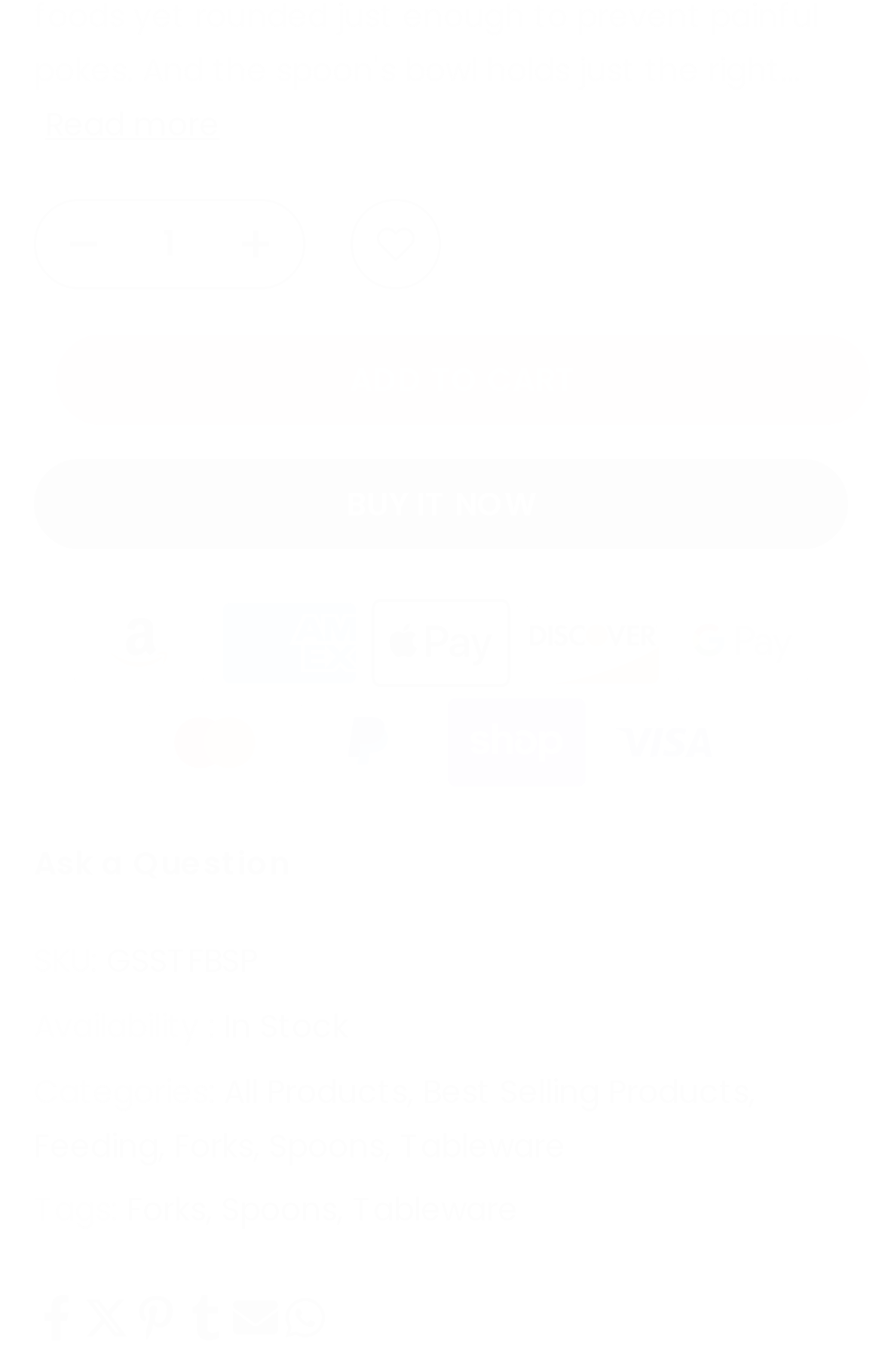Please identify the bounding box coordinates of the element's region that I should click in order to complete the following instruction: "Share on Facebook". The bounding box coordinates consist of four float numbers between 0 and 1, i.e., [left, top, right, bottom].

[0.038, 0.936, 0.09, 0.986]